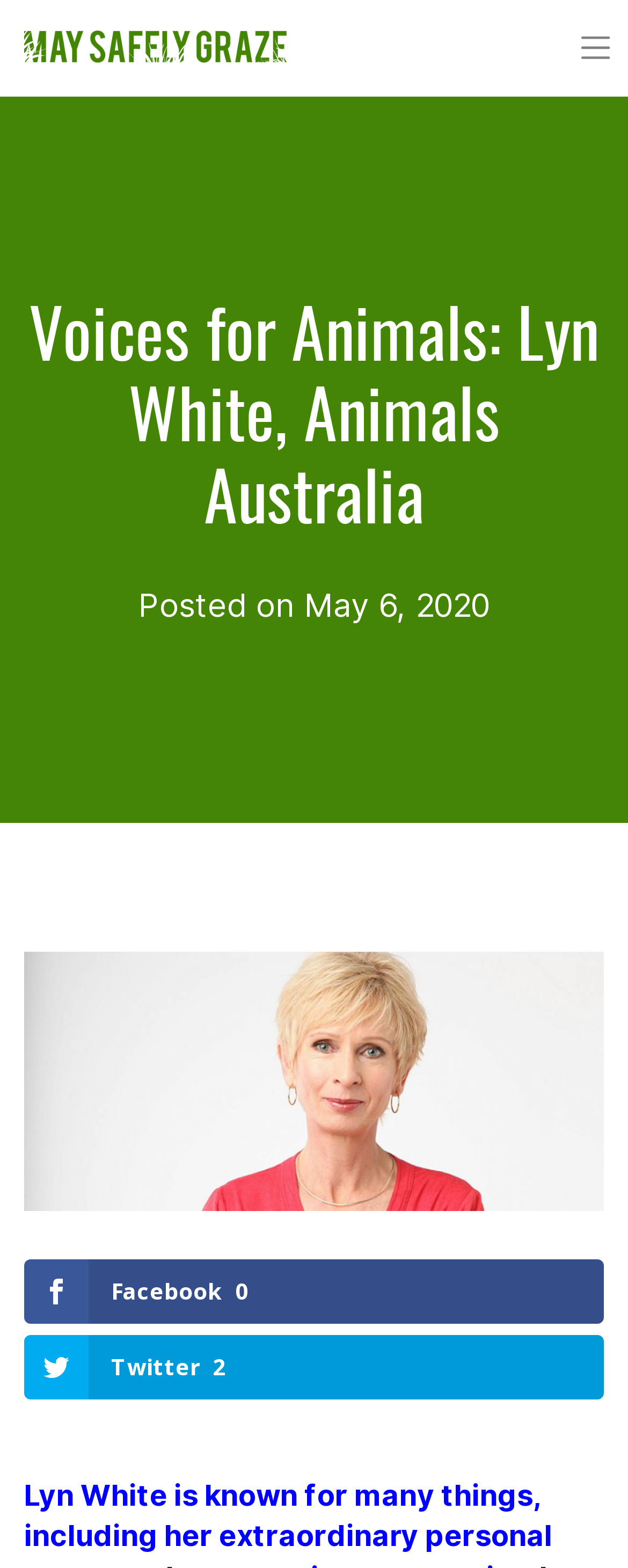Please determine the headline of the webpage and provide its content.

Voices for Animals: Lyn White, Animals Australia